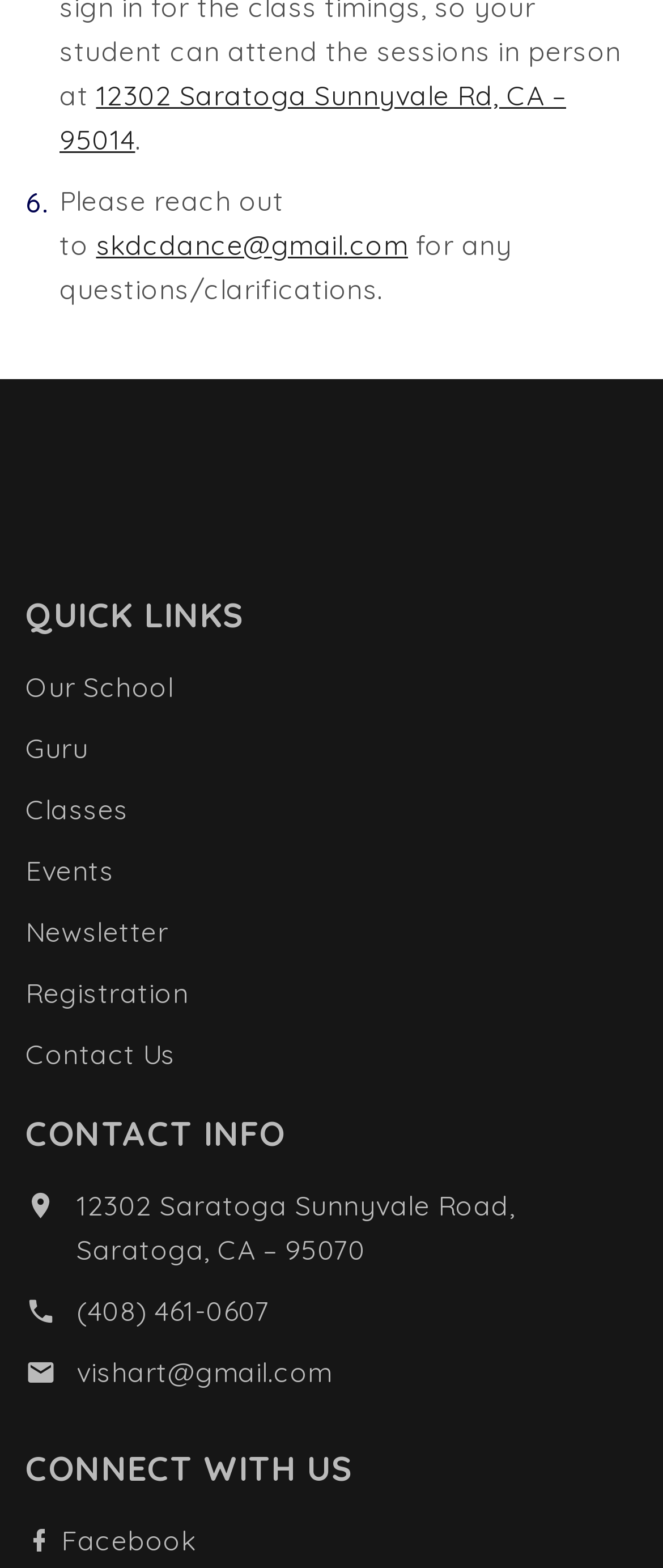Based on the image, provide a detailed response to the question:
How many quick links are available?

I counted the number of links under the QUICK LINKS heading, which are Our School, Guru, Classes, Events, Newsletter, Registration, and Contact Us.